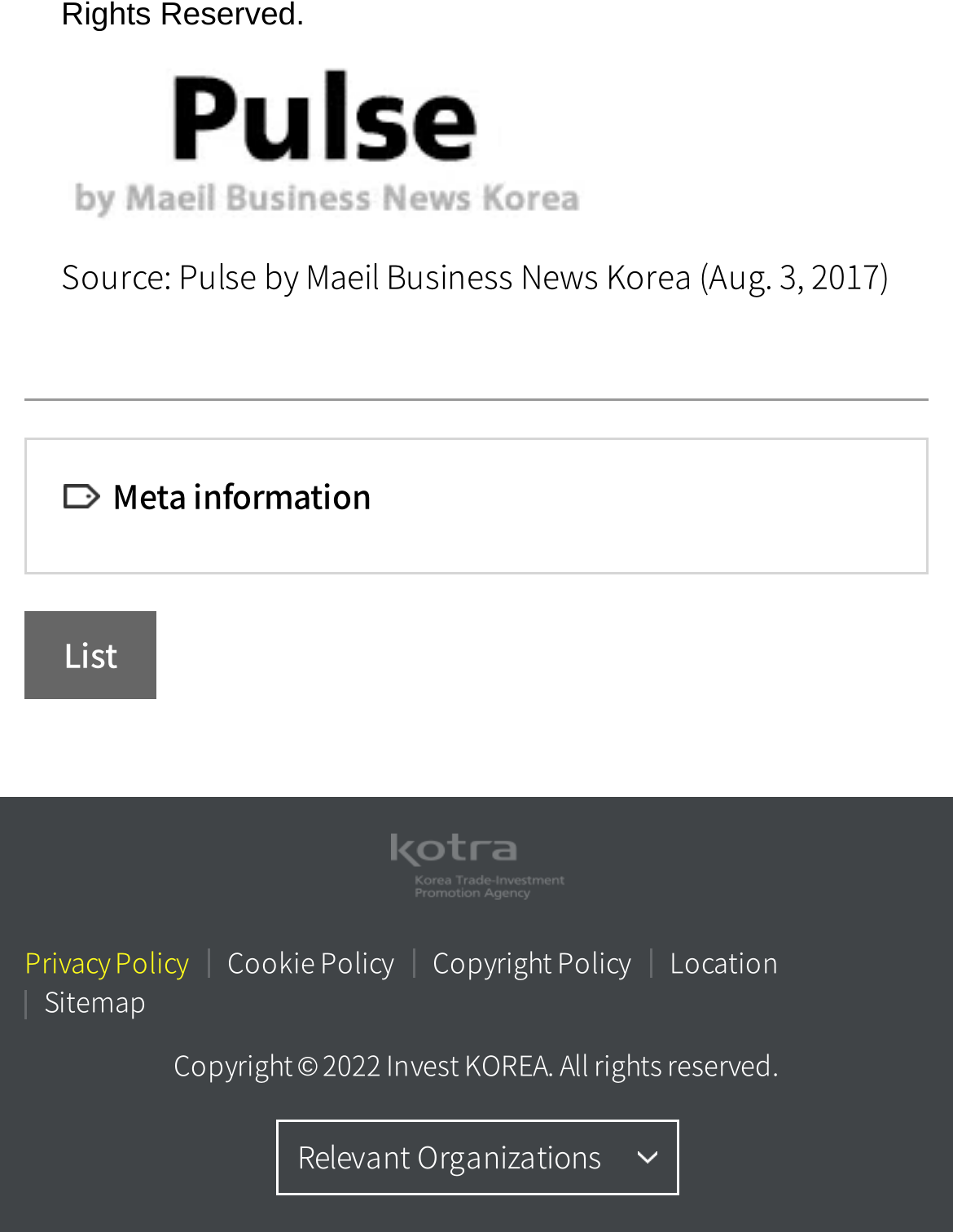Please provide a detailed answer to the question below by examining the image:
How many links are there in the footer?

I counted the number of link elements within the contentinfo element, which is located at the bottom of the webpage, and found 6 links: 'Privacy Policy', 'Cookie Policy', 'Copyright Policy', 'Location', 'Sitemap', and 'Relevant Organizations'.